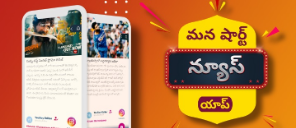Offer a detailed narrative of the scene shown in the image.

The image features a vibrant promotional graphic for the "YouSay" app, which is tailored for Telugu cinema enthusiasts. It showcases a visually appealing interface with movie highlights and details displayed on smartphone screens, emphasizing the app's user-friendly design. The bold text in Telugu reads "మనం షార్ట్ న్యూస్ యాప్స్," which translates to "Our Short News Apps," indicating a focus on delivering quick updates and news related to Telugu films and entertainment. The background is a lively gradient of orange, enhancing the energetic feel of the advertisement. This graphic aims to attract viewers to download the app for the latest in Tollywood and beyond.